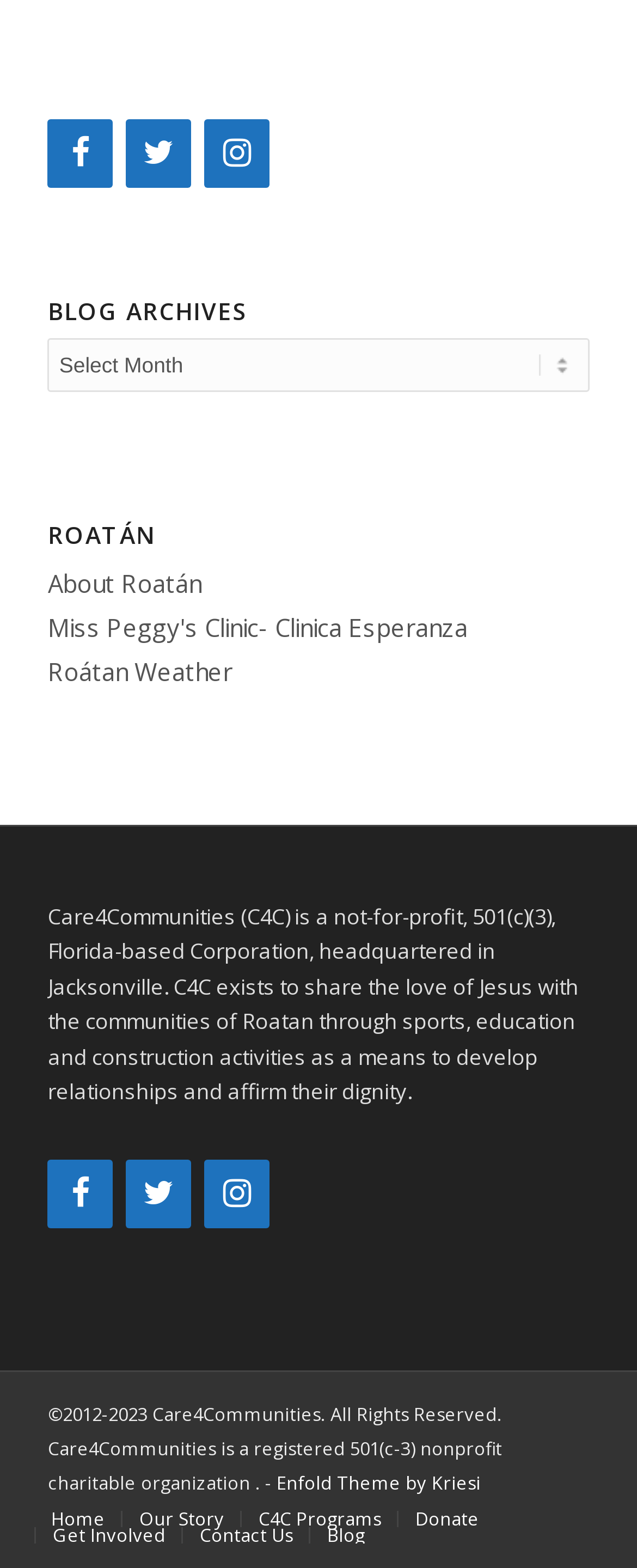Identify the bounding box coordinates of the area that should be clicked in order to complete the given instruction: "Check the weather in Roátan". The bounding box coordinates should be four float numbers between 0 and 1, i.e., [left, top, right, bottom].

[0.075, 0.418, 0.365, 0.438]